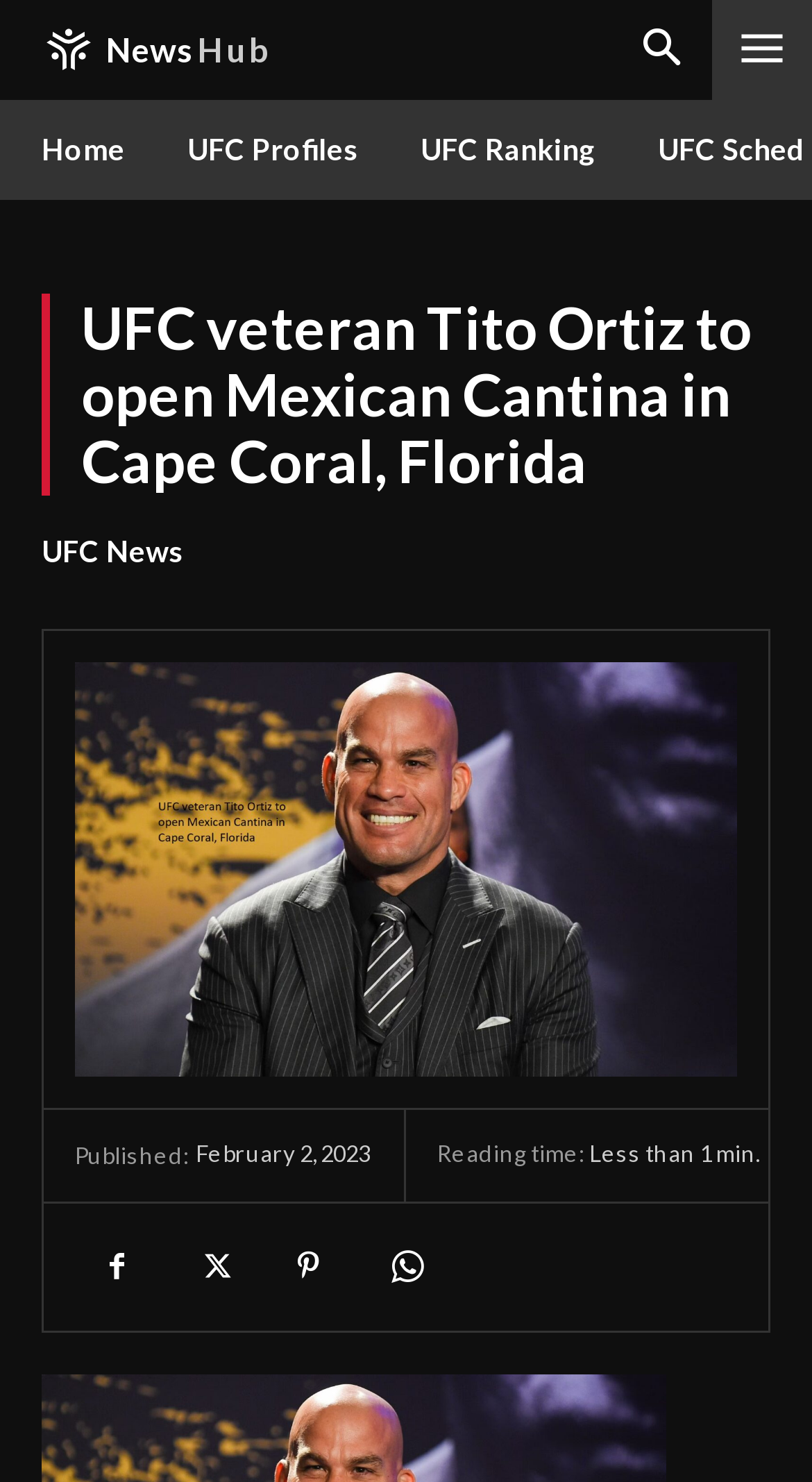How long does it take to read the article?
Look at the image and respond with a one-word or short phrase answer.

Less than 1 min